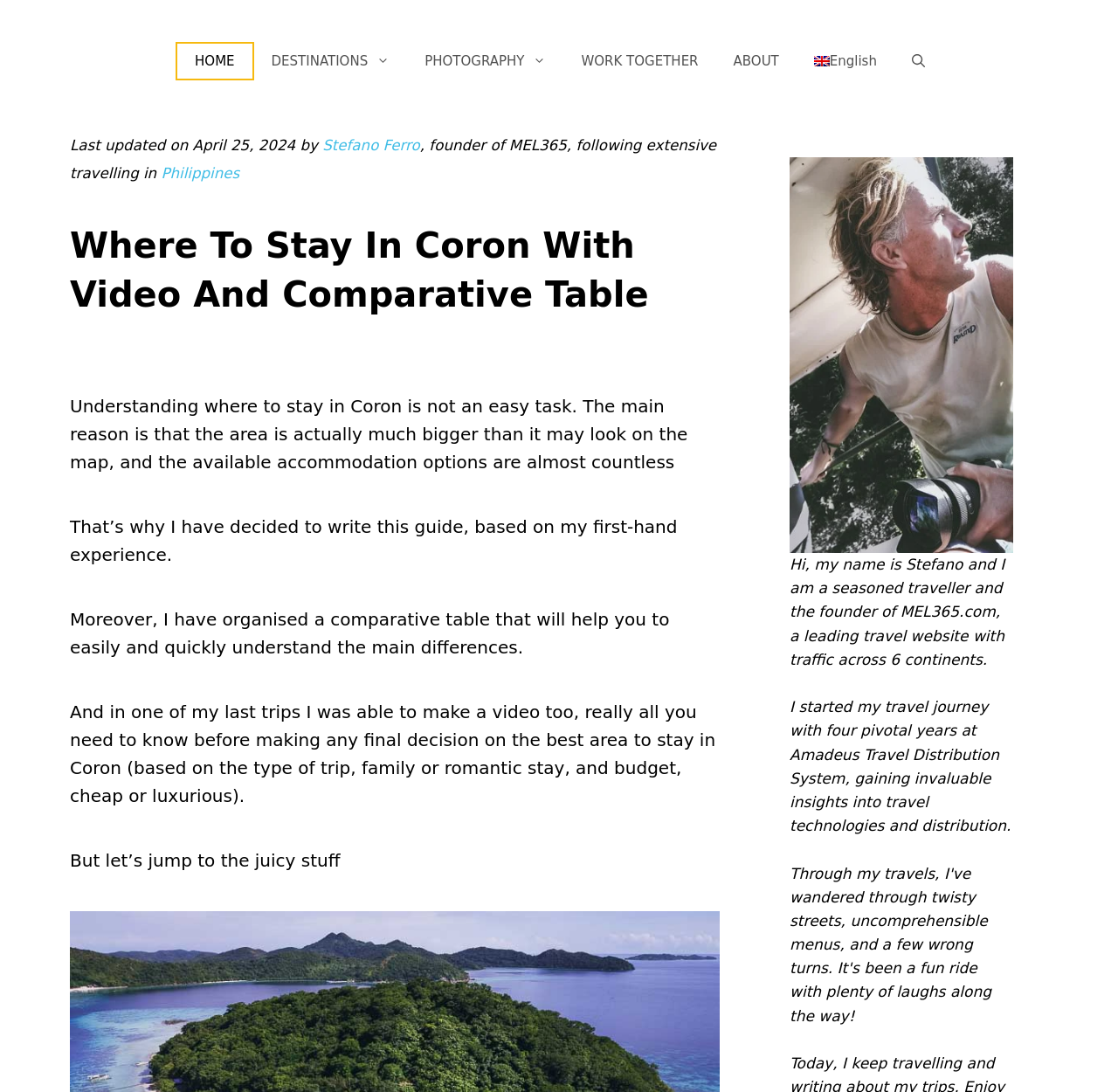What is the name of the country where the author has travelled extensively?
Answer the question with just one word or phrase using the image.

Philippines